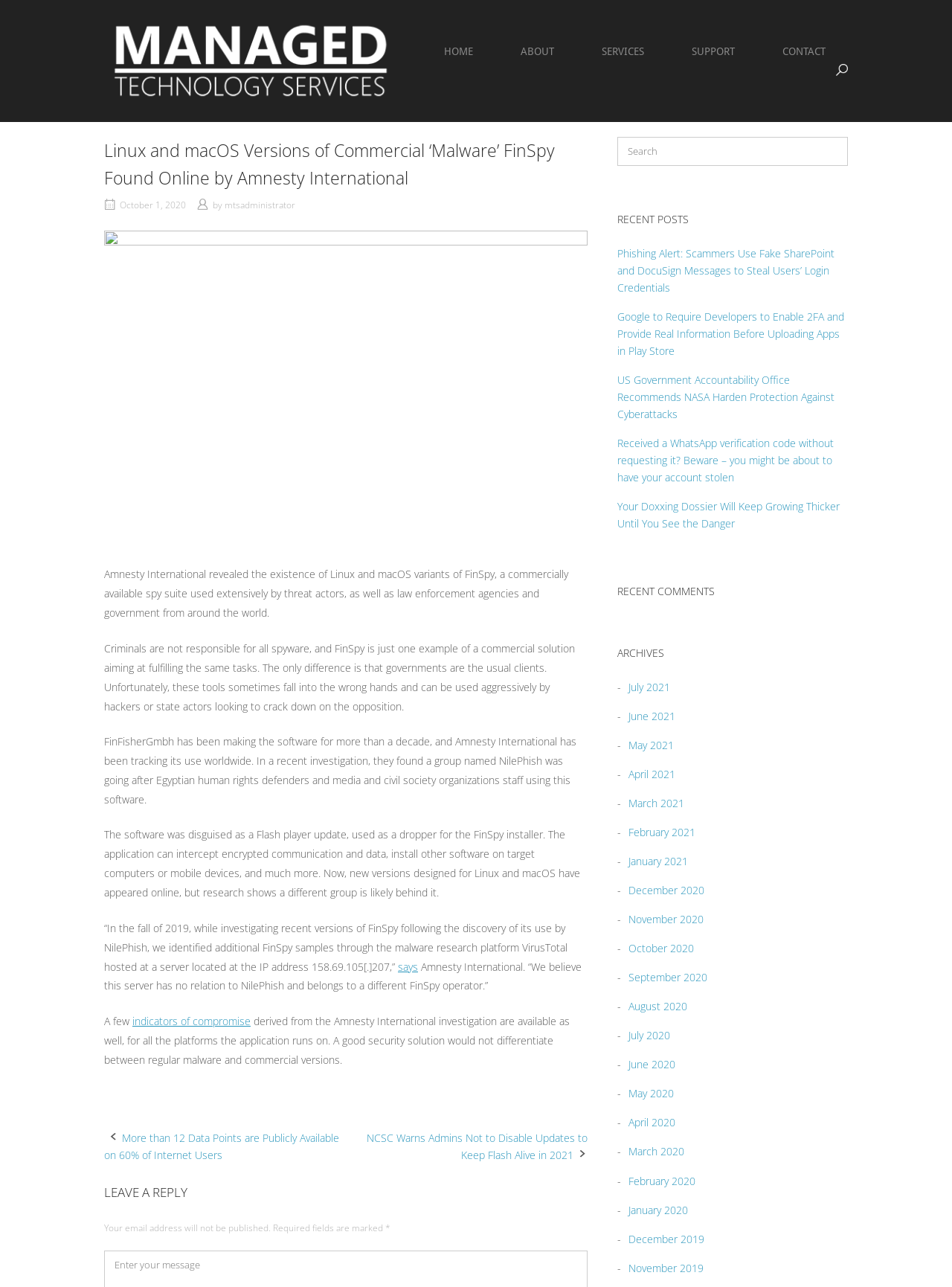Determine the bounding box of the UI component based on this description: "aria-label="Search for" name="s" placeholder="Search"". The bounding box coordinates should be four float values between 0 and 1, i.e., [left, top, right, bottom].

[0.648, 0.106, 0.891, 0.129]